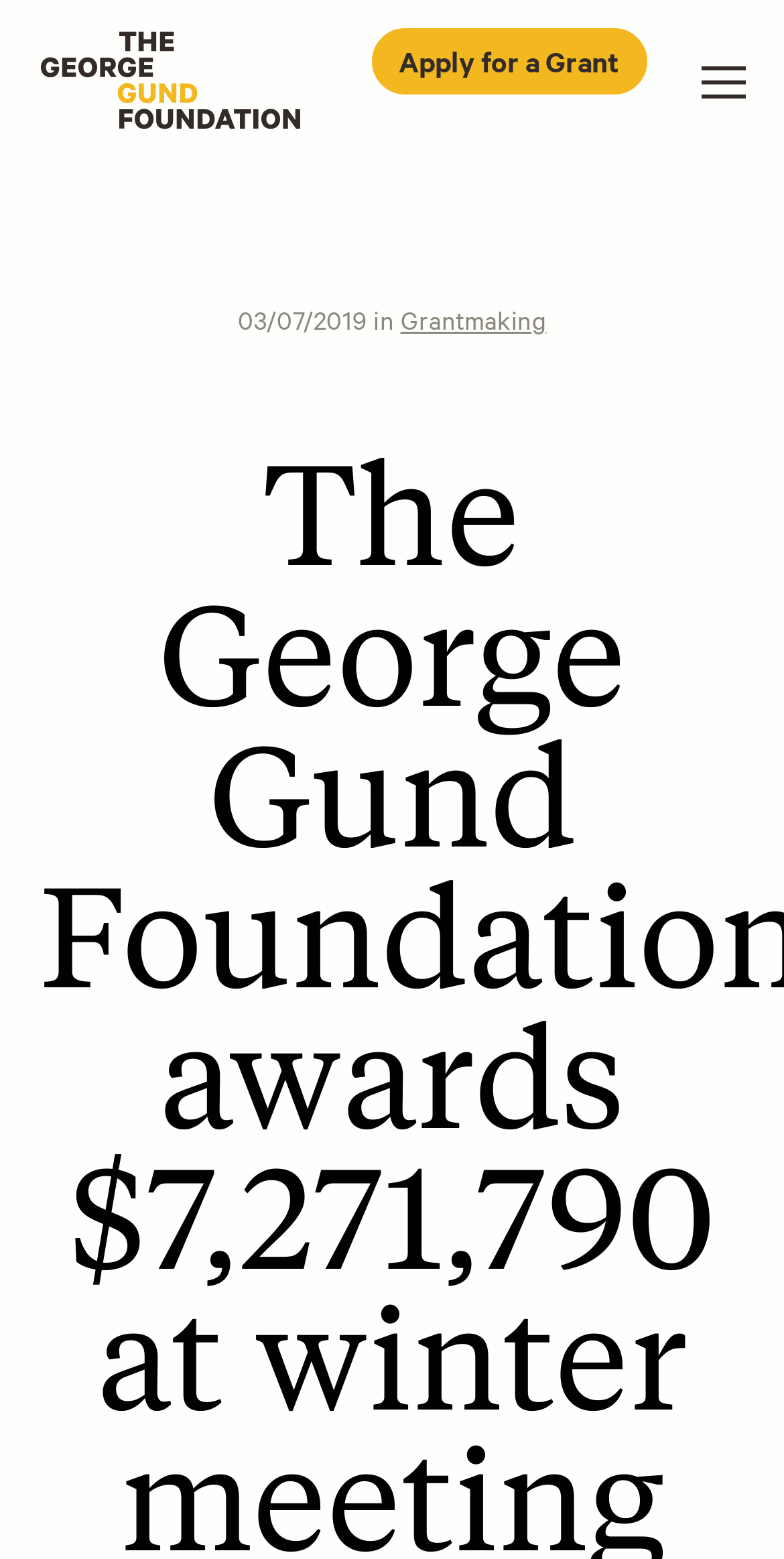Can you show the bounding box coordinates of the region to click on to complete the task described in the instruction: "apply for a grant"?

[0.473, 0.018, 0.826, 0.061]